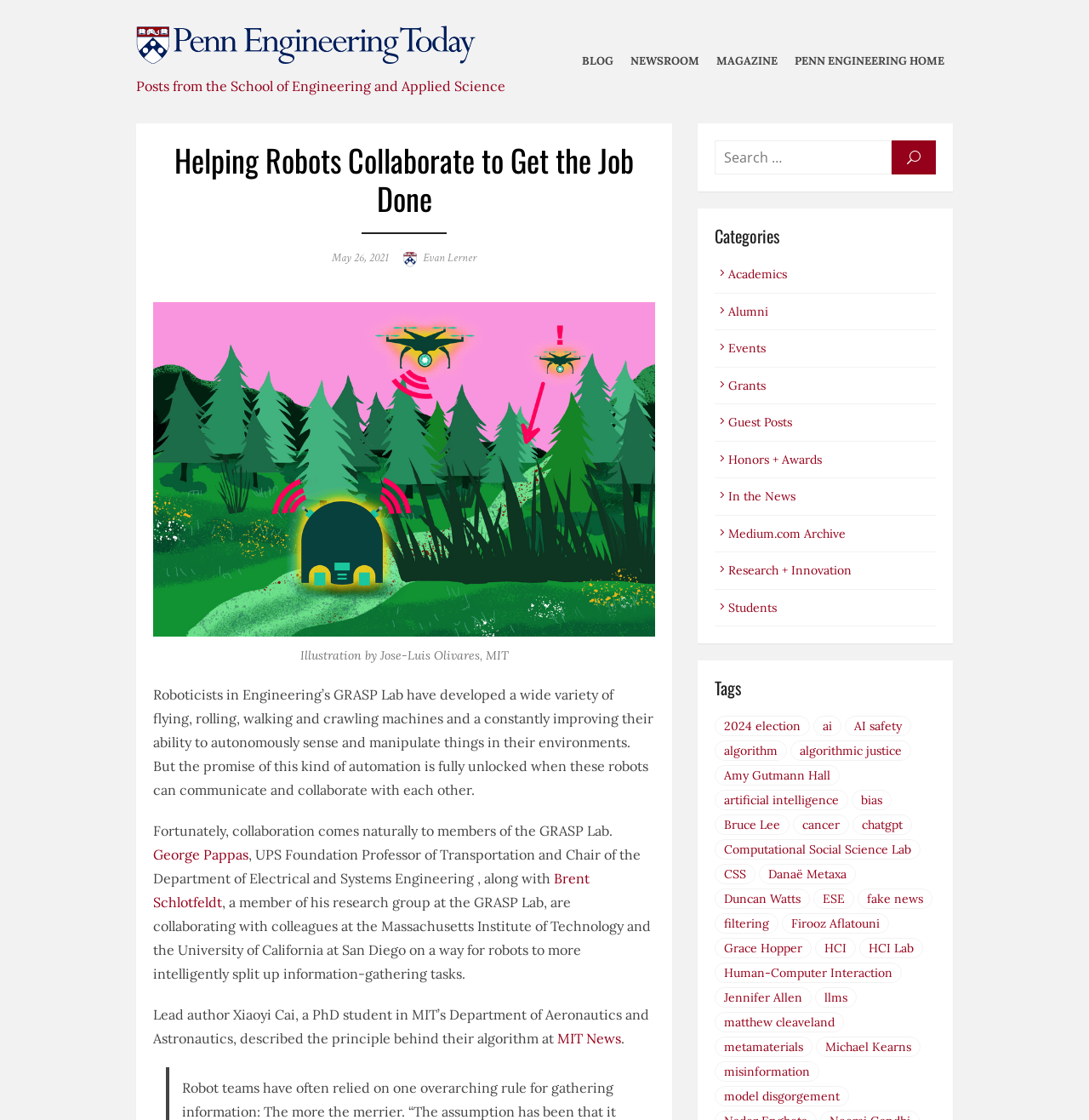Determine the bounding box coordinates of the region I should click to achieve the following instruction: "Search for something". Ensure the bounding box coordinates are four float numbers between 0 and 1, i.e., [left, top, right, bottom].

[0.656, 0.125, 0.819, 0.155]